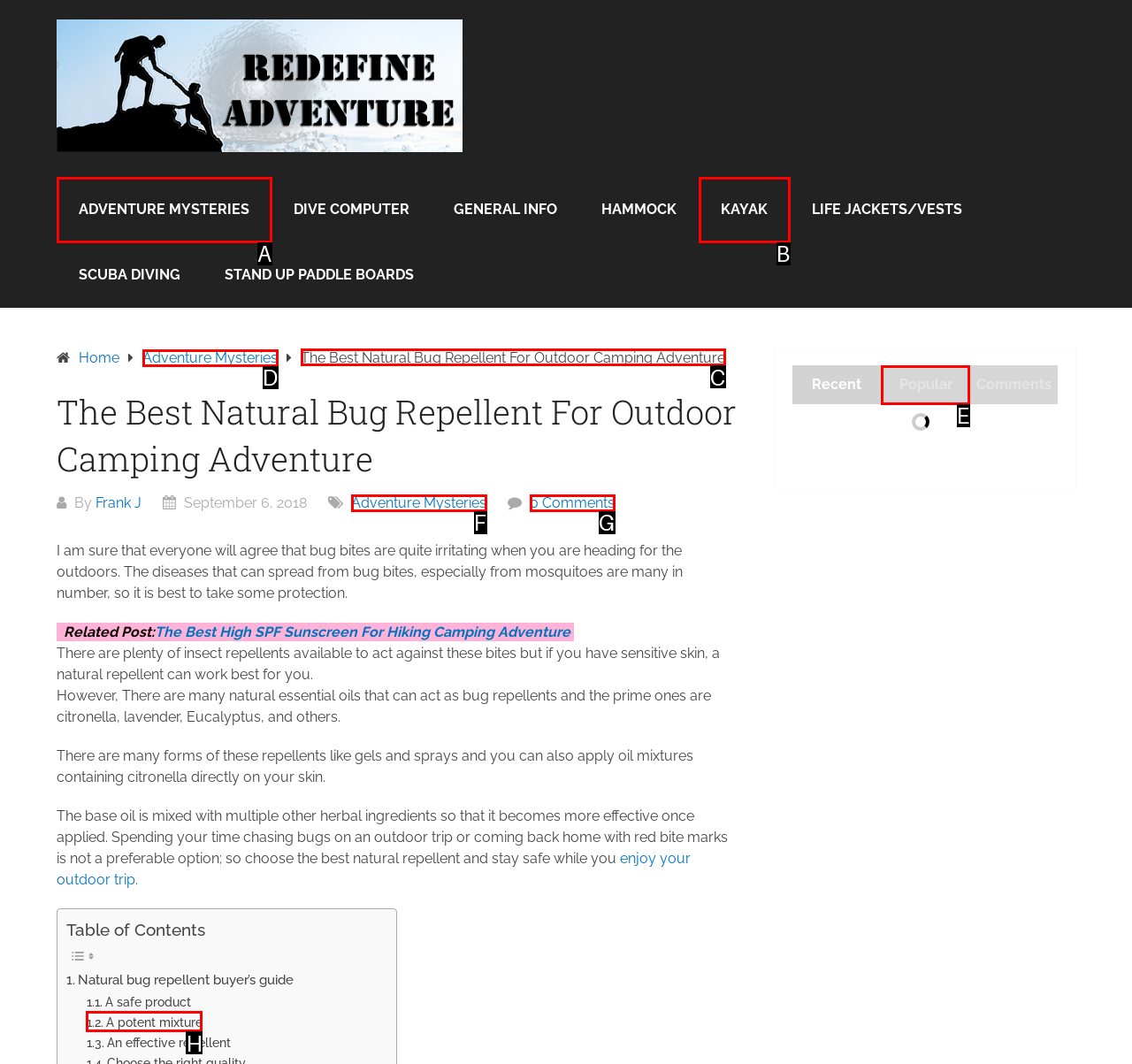Identify the HTML element I need to click to complete this task: Click on the 'Contact' link Provide the option's letter from the available choices.

None